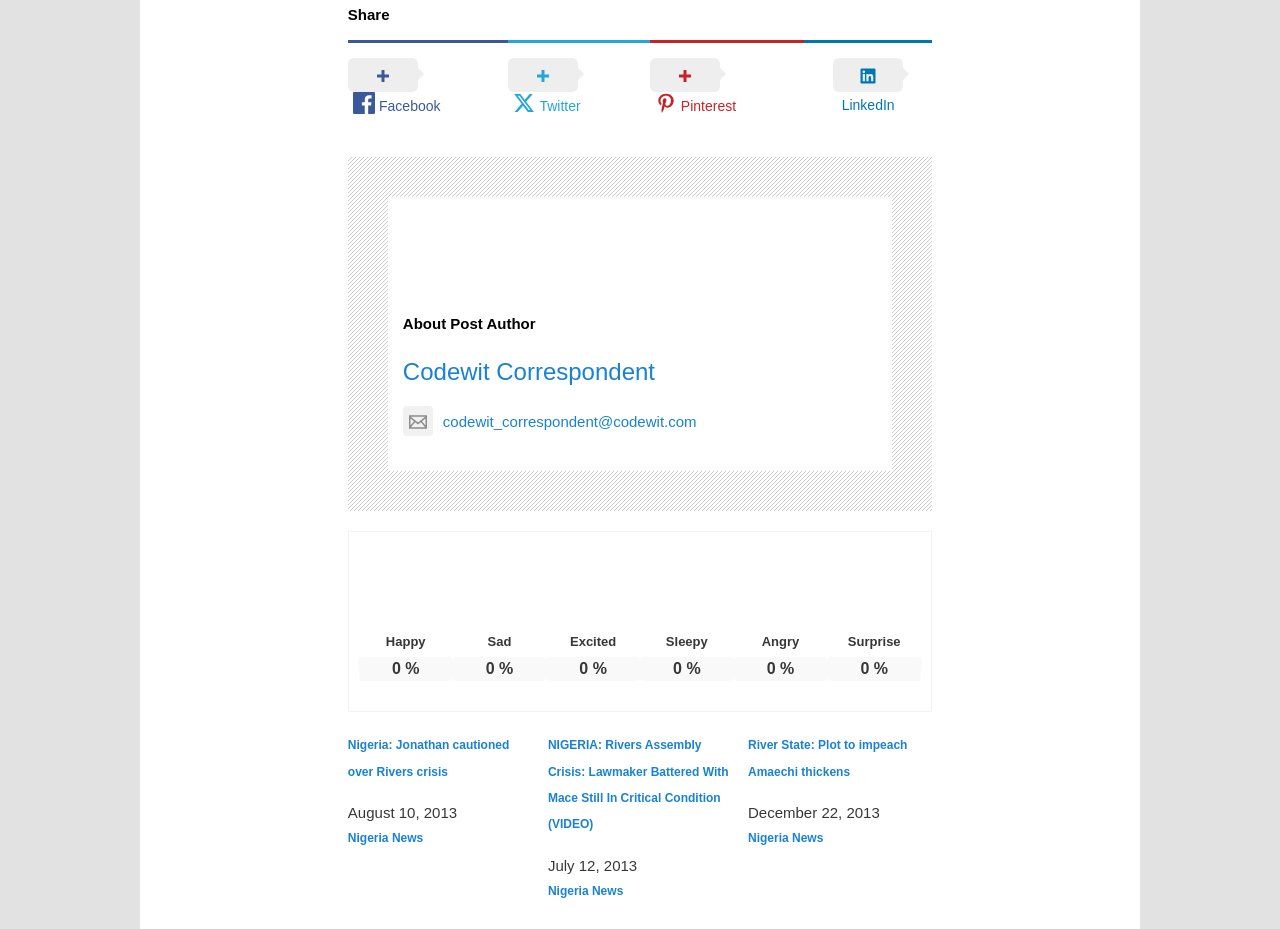Identify the bounding box coordinates for the region to click in order to carry out this instruction: "View author profile". Provide the coordinates using four float numbers between 0 and 1, formatted as [left, top, right, bottom].

[0.315, 0.385, 0.512, 0.414]